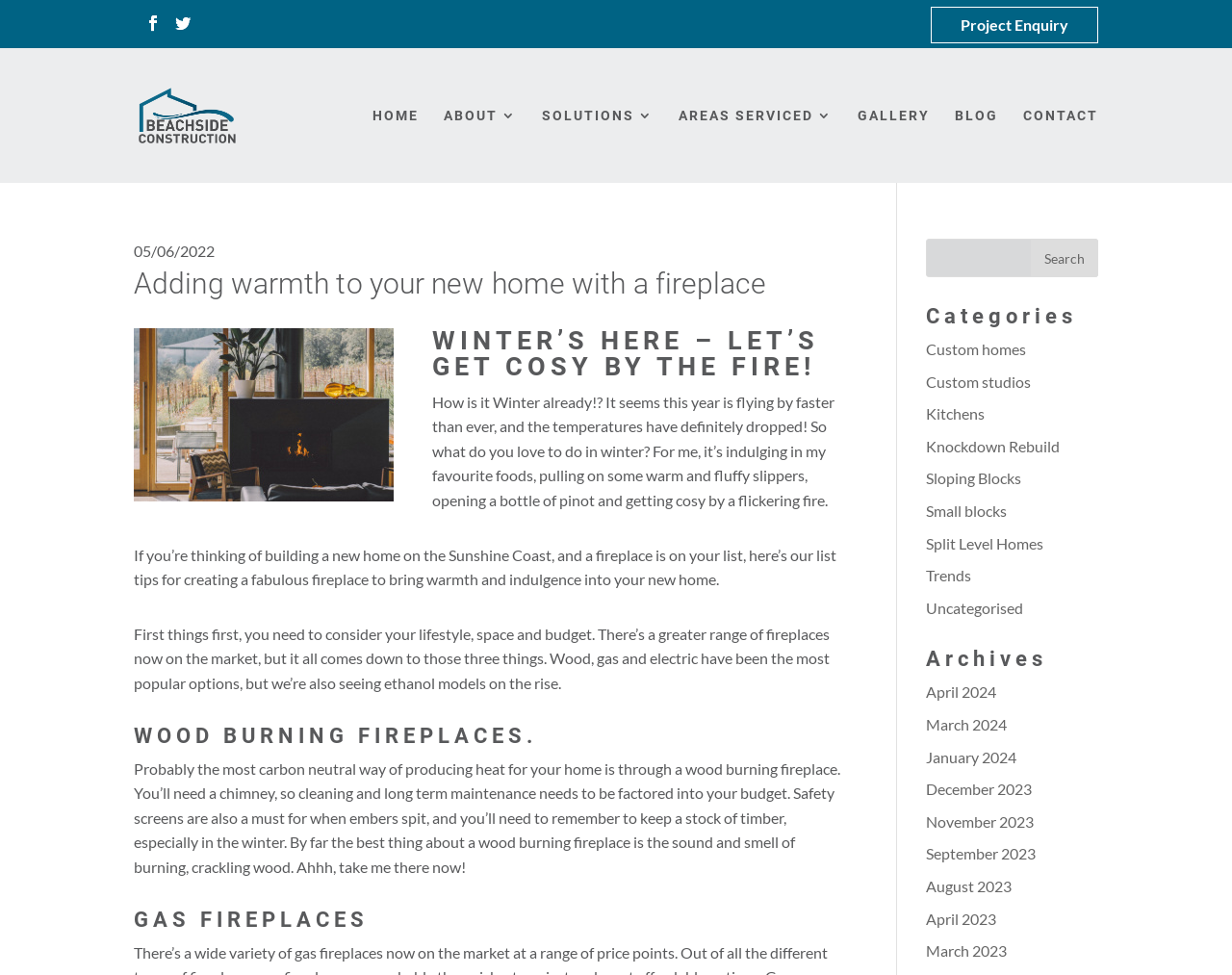Please study the image and answer the question comprehensively:
What is the company name?

The company name can be found in the top-left corner of the webpage, where the logo is located. The image element with the description 'Beachside Construction (Qld)' is a link, indicating that it is the company's name.